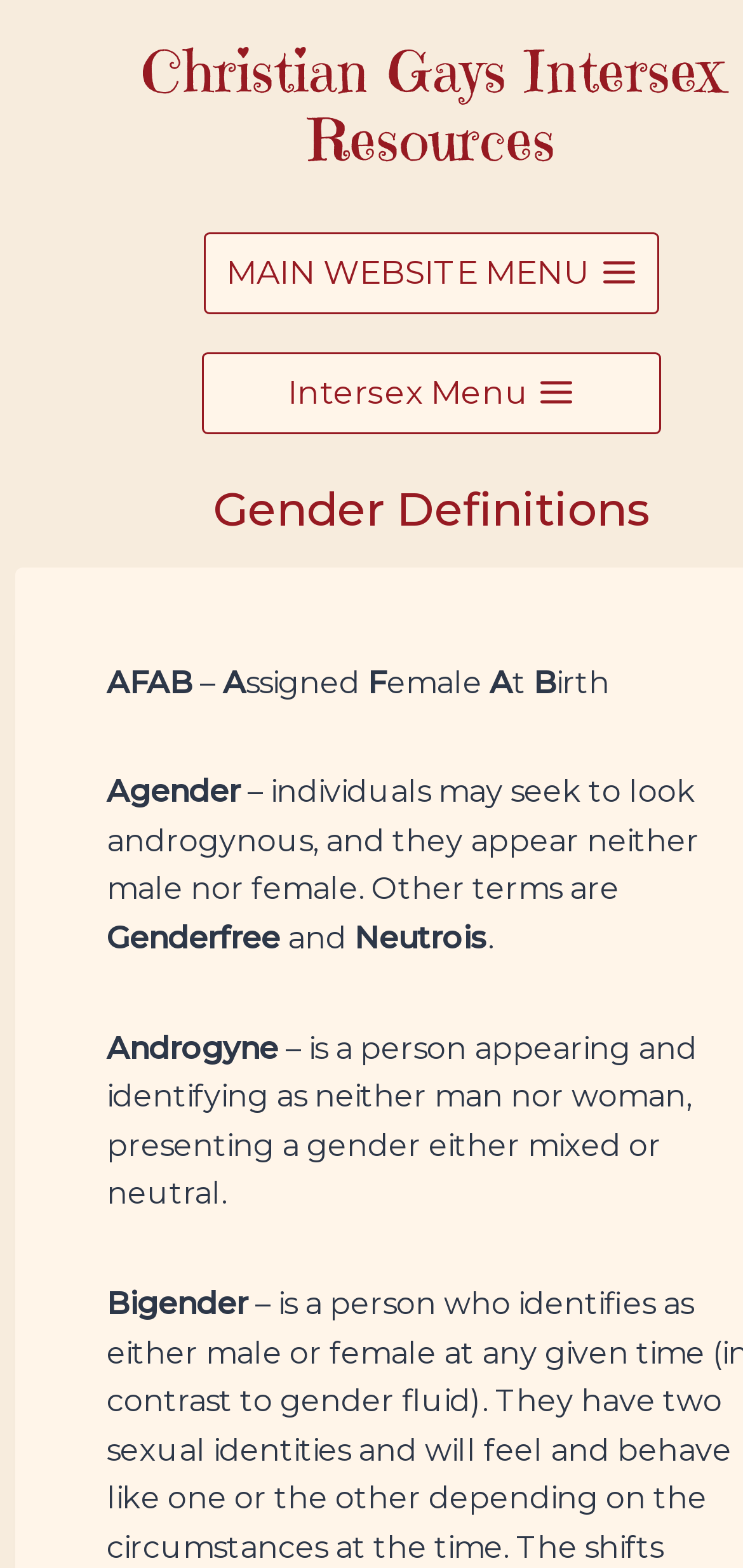What does AFAB stand for?
From the image, provide a succinct answer in one word or a short phrase.

Assigned Female At Birth